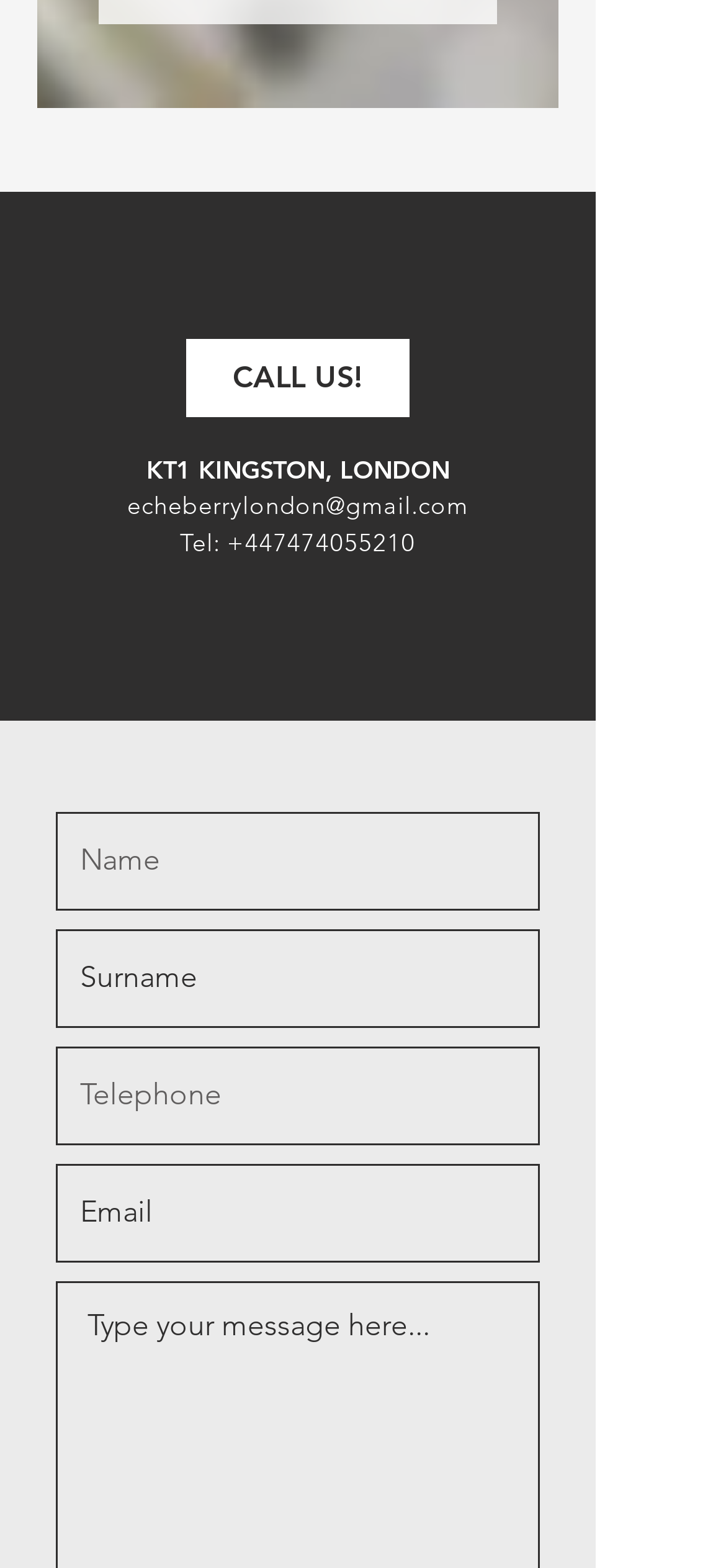What is the phone number to call?
Please provide a comprehensive answer based on the details in the screenshot.

The phone number to call is found in the contact section of the webpage, where it is listed as '+447474055210' next to the label 'Tel:'.